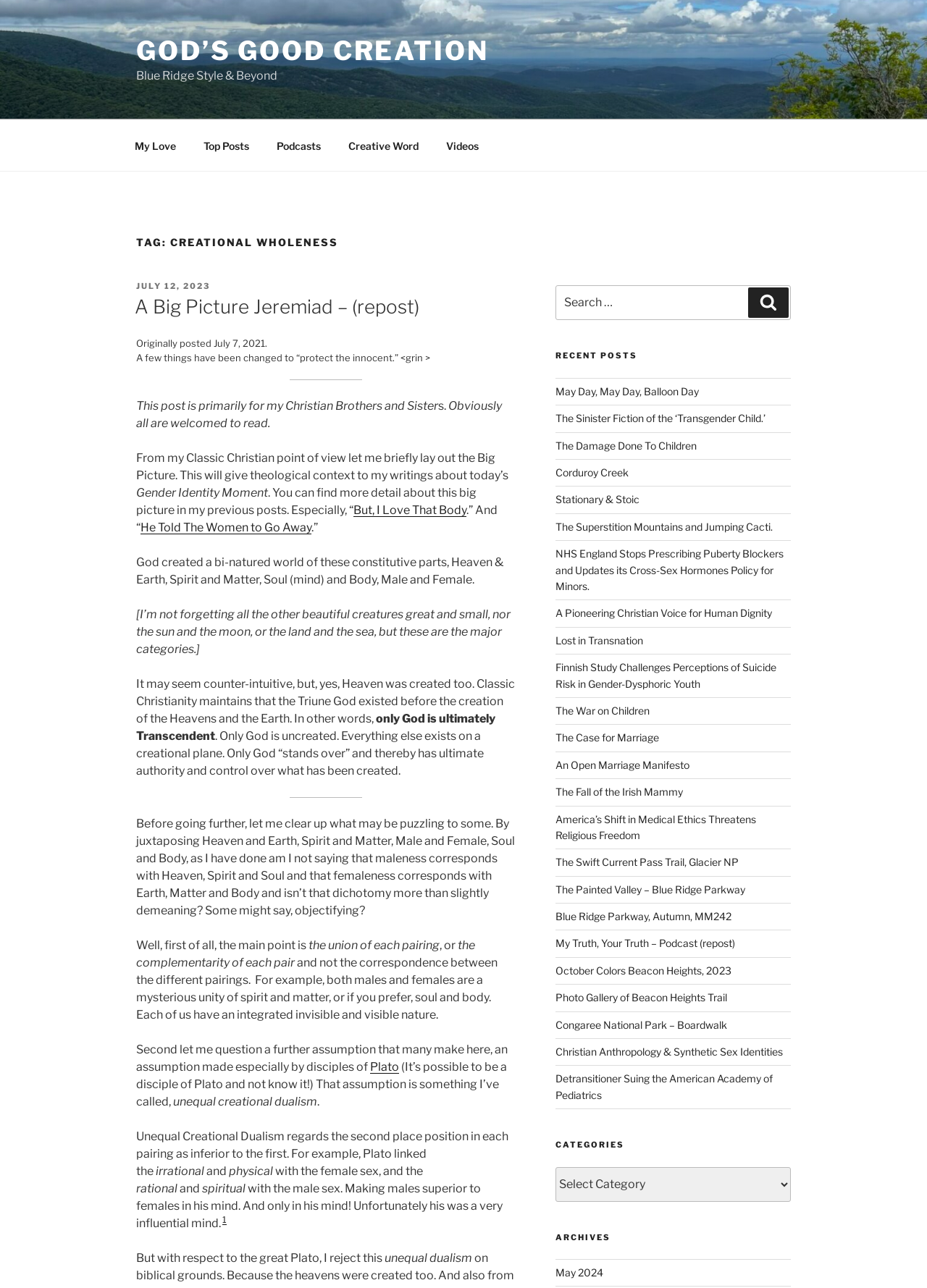Could you specify the bounding box coordinates for the clickable section to complete the following instruction: "Visit the ABOUT US page"?

None